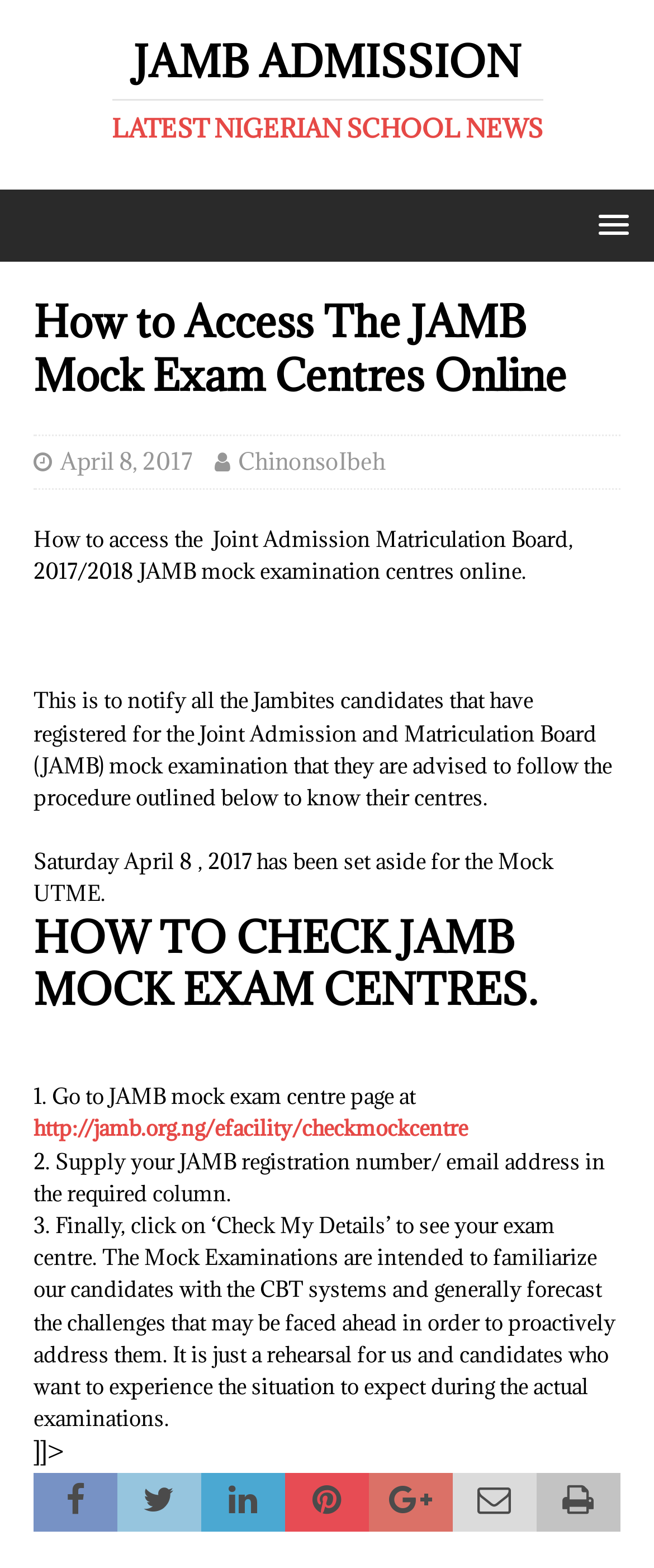Use a single word or phrase to answer the question: When is the JAMB mock UTME scheduled to take place?

Saturday April 8, 2017